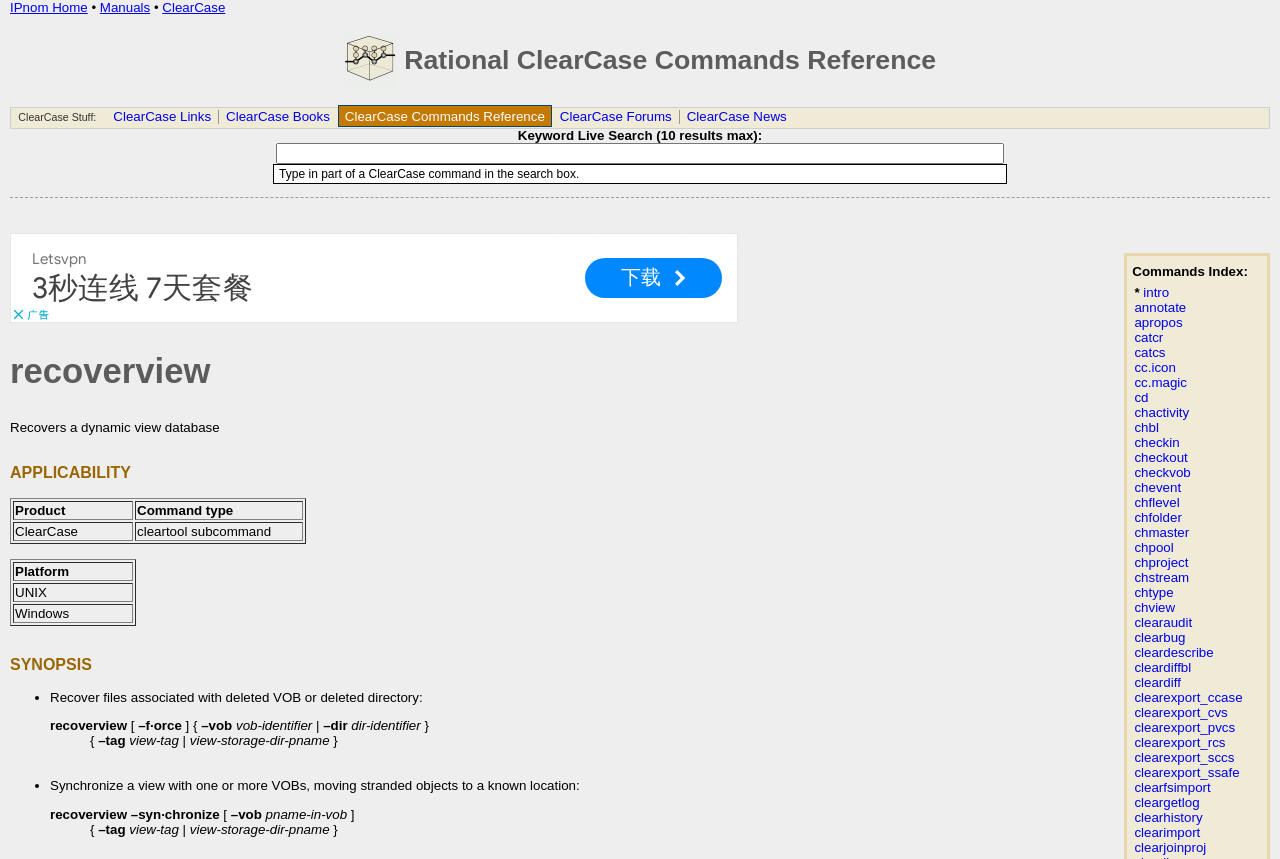Using the element description: "aria-label="Advertisement" name="aswift_0" title="Advertisement"", determine the bounding box coordinates. The coordinates should be in the format [left, top, right, bottom], with values between 0 and 1.

[0.008, 0.272, 0.577, 0.376]